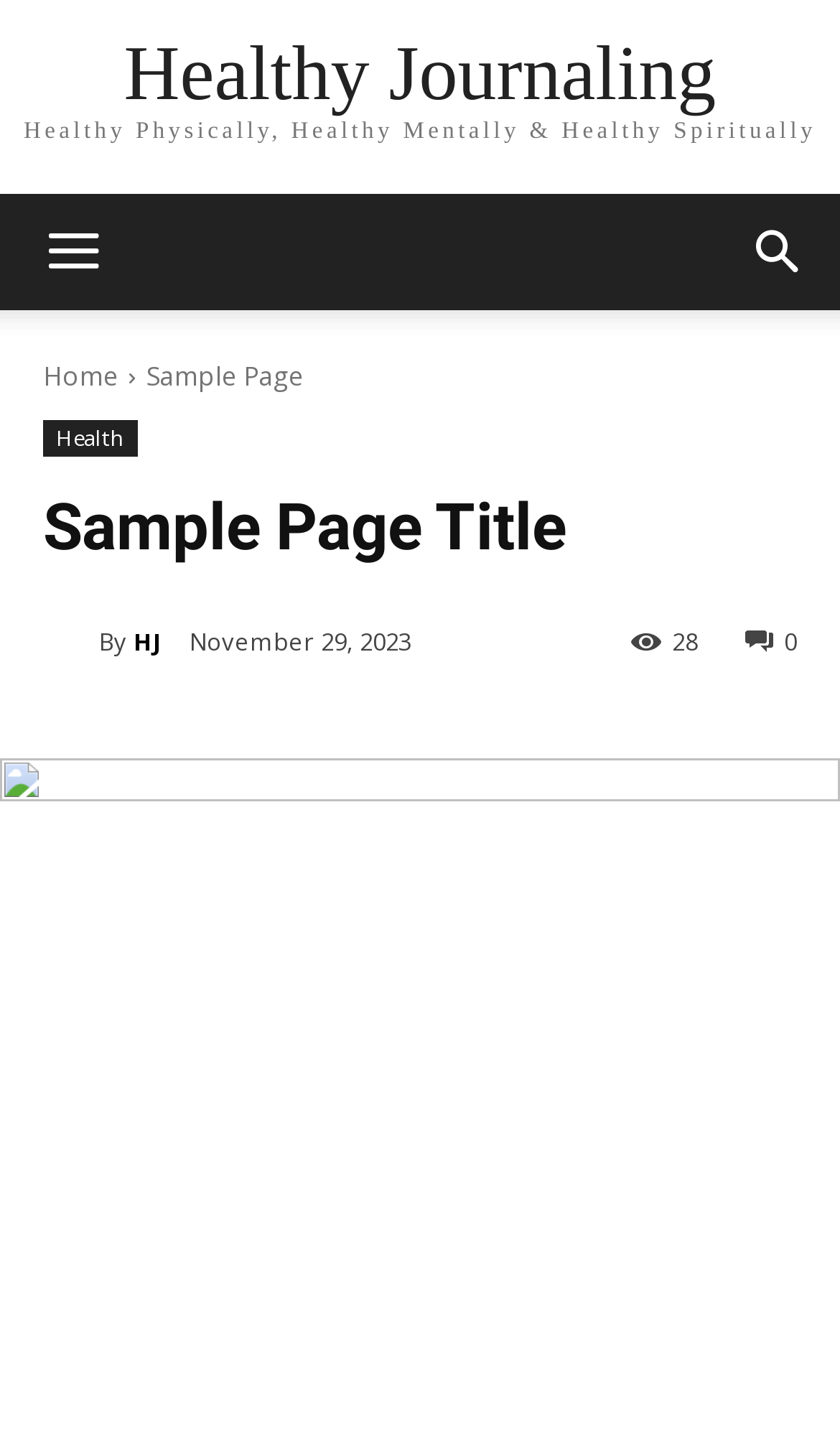Present a detailed account of what is displayed on the webpage.

The webpage is titled "Why I Advocate Creatine for Energetic Ladies - Healthy Journaling" and appears to be a blog post or article. At the top left of the page, there is a link to "Healthy Journaling" and a static text element that reads "Healthy Physically, Healthy Mentally & Healthy Spiritually". 

To the right of these elements, there is a mobile toggle button and a search button. Below these, there is a navigation menu with links to "Home", "Sample Page", and "Health". The "Sample Page" link is accompanied by a static text element that reads "Sample Page Title". 

Further down, there is a link to "HJ" with an accompanying image, also labeled "HJ". Next to this, there is a static text element that reads "By" and another link to "HJ". 

On the same line, there is a time element that displays the date "November 29, 2023". To the right of this, there is a link with a icon and a static text element that reads "28". 

The meta description suggests that the article discusses the benefits of creatine for women, including its effects on power, energy, efficiency, mood, and blood sugar regulation.